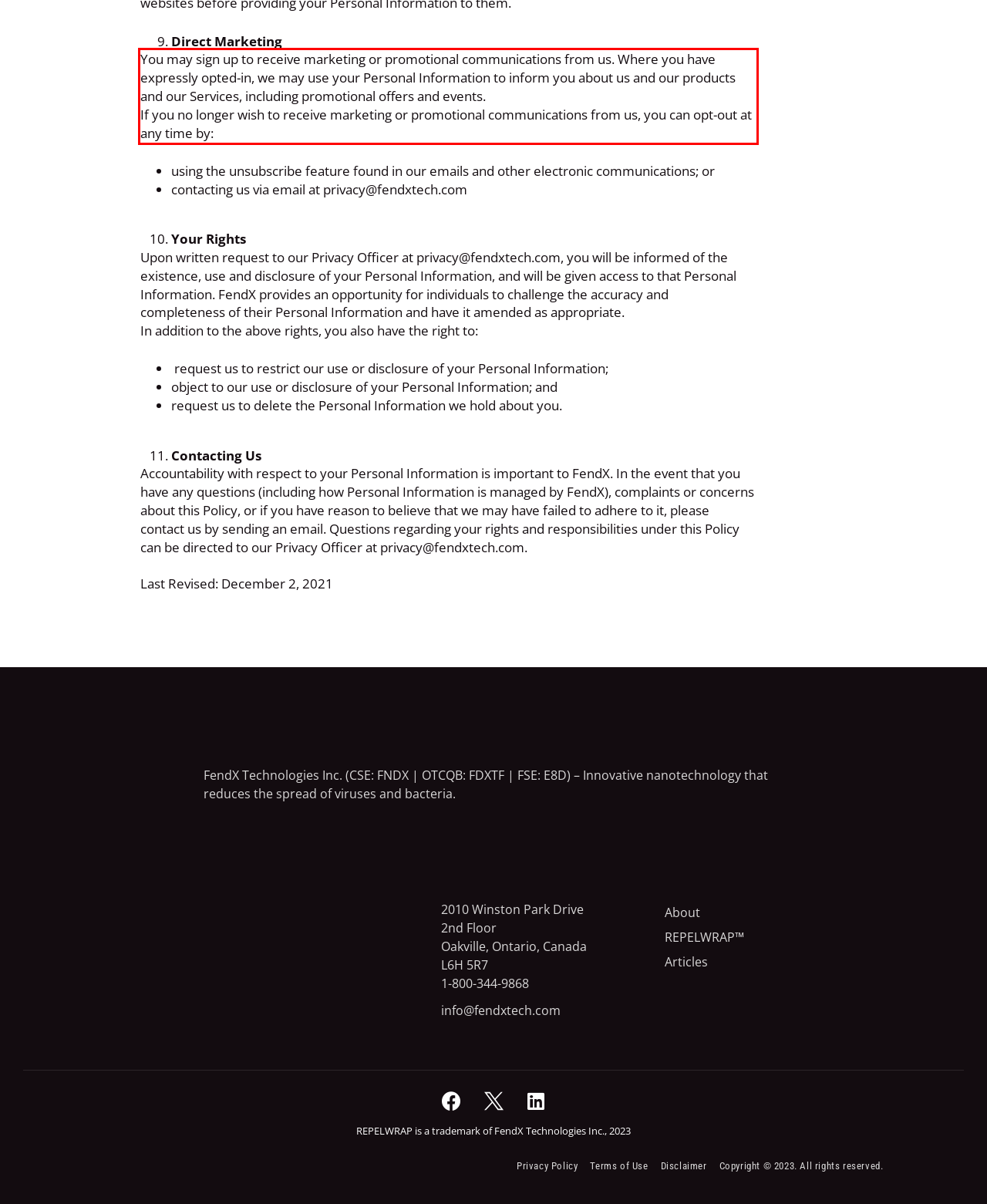Within the provided webpage screenshot, find the red rectangle bounding box and perform OCR to obtain the text content.

You may sign up to receive marketing or promotional communications from us. Where you have expressly opted-in, we may use your Personal Information to inform you about us and our products and our Services, including promotional offers and events. If you no longer wish to receive marketing or promotional communications from us, you can opt-out at any time by: